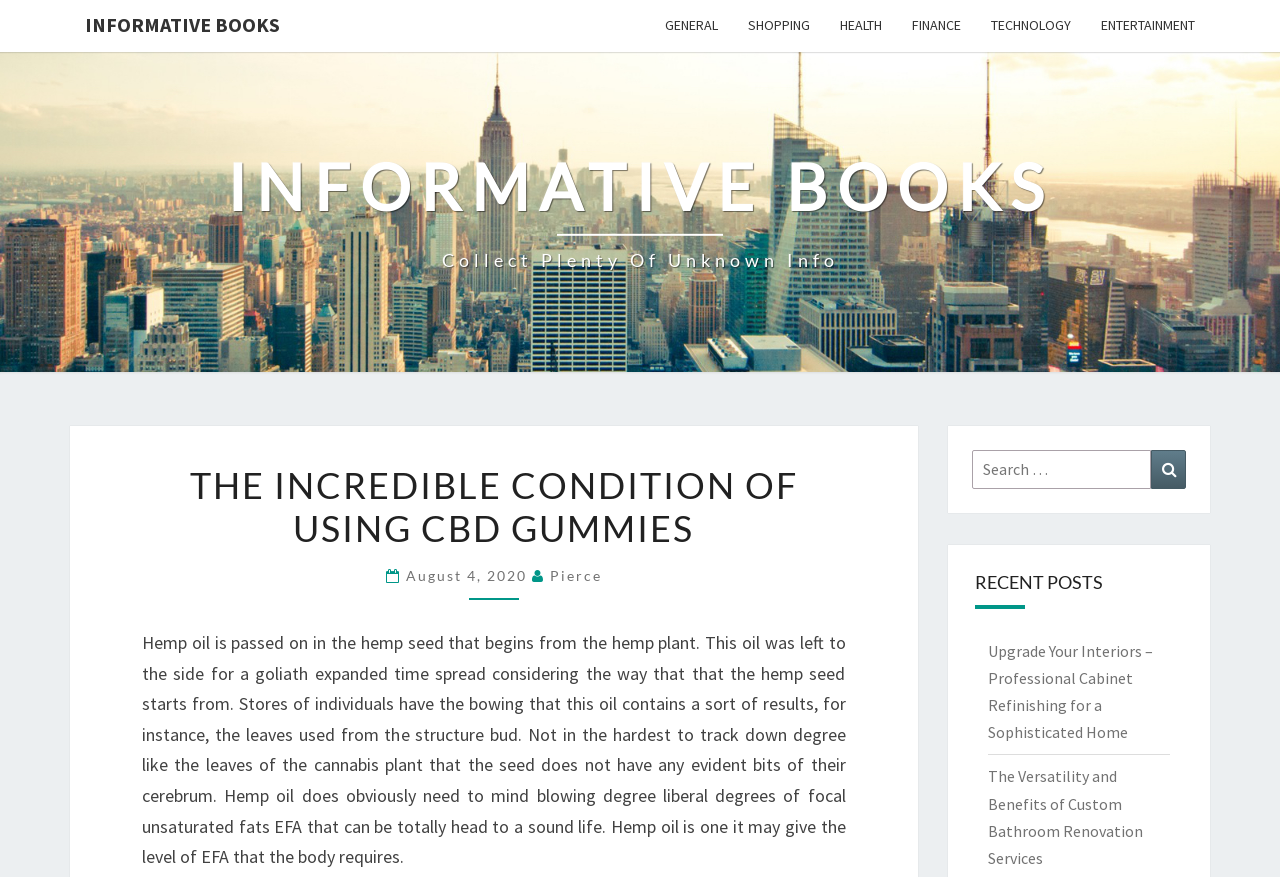Pinpoint the bounding box coordinates of the element you need to click to execute the following instruction: "Learn about the benefits of Custom Bathroom Renovation Services". The bounding box should be represented by four float numbers between 0 and 1, in the format [left, top, right, bottom].

[0.771, 0.874, 0.893, 0.99]